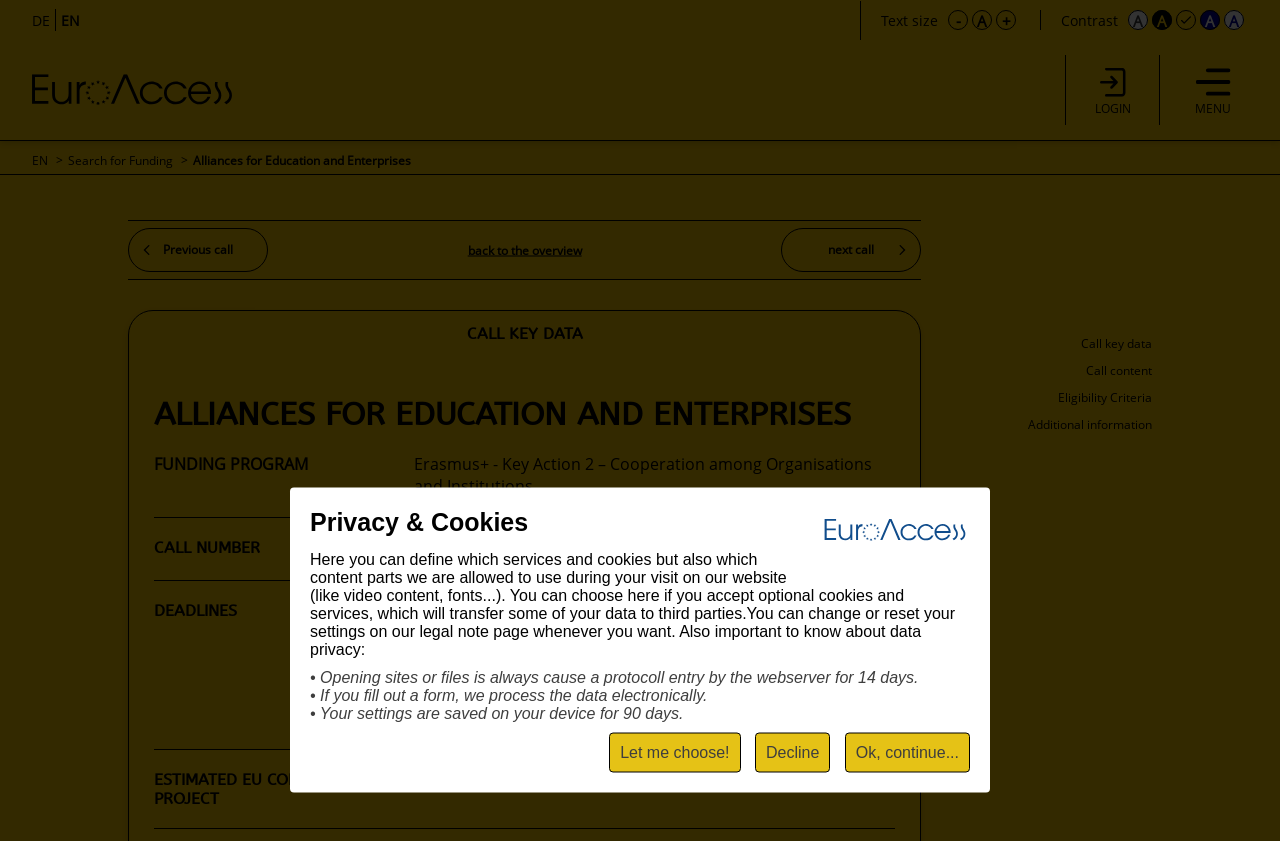What is the estimated EU contribution per project?
We need a detailed and exhaustive answer to the question. Please elaborate.

The estimated EU contribution per project is between € 1,000,000.00 and € 1,500,000.00, as indicated on the webpage under the 'ESTIMATED EU CONTRIBUTION PER PROJECT' section.